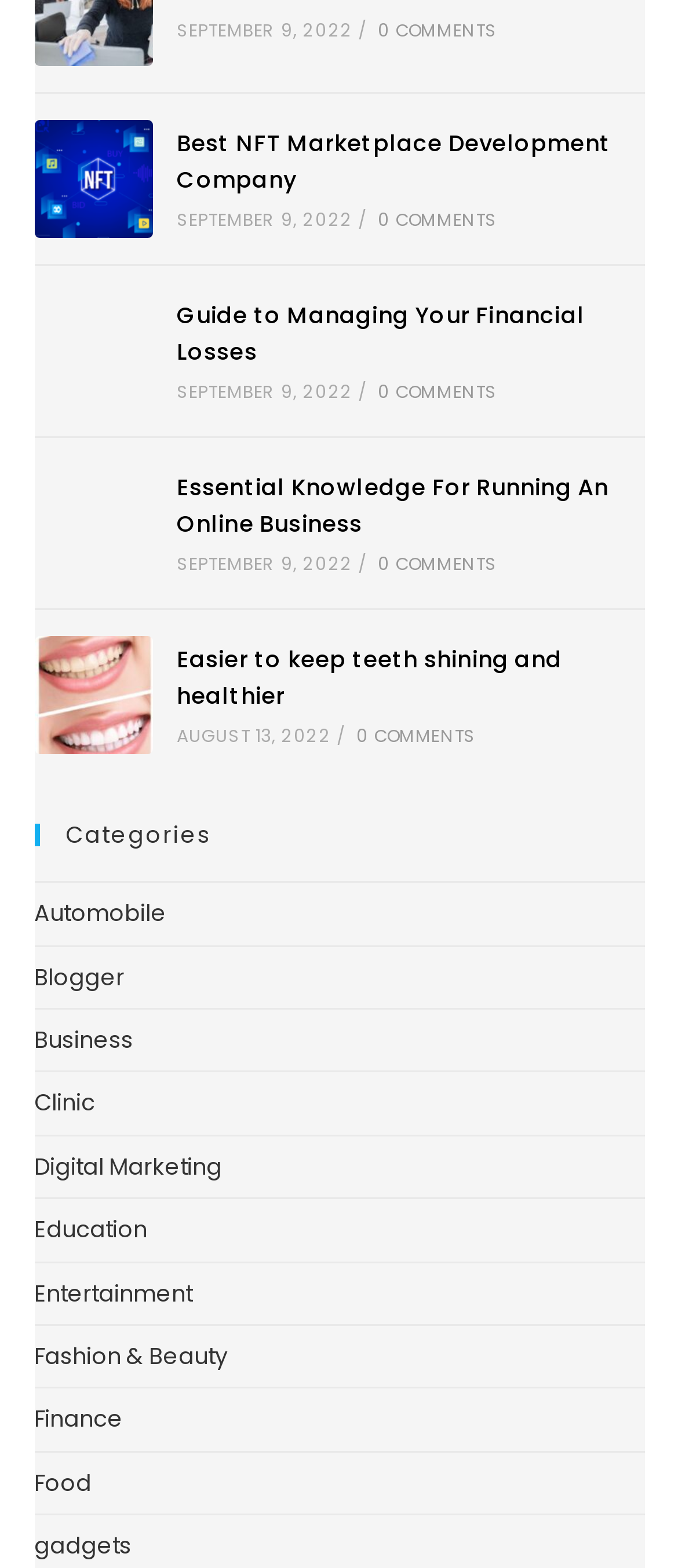Please answer the following question using a single word or phrase: How many articles are listed on this page?

5